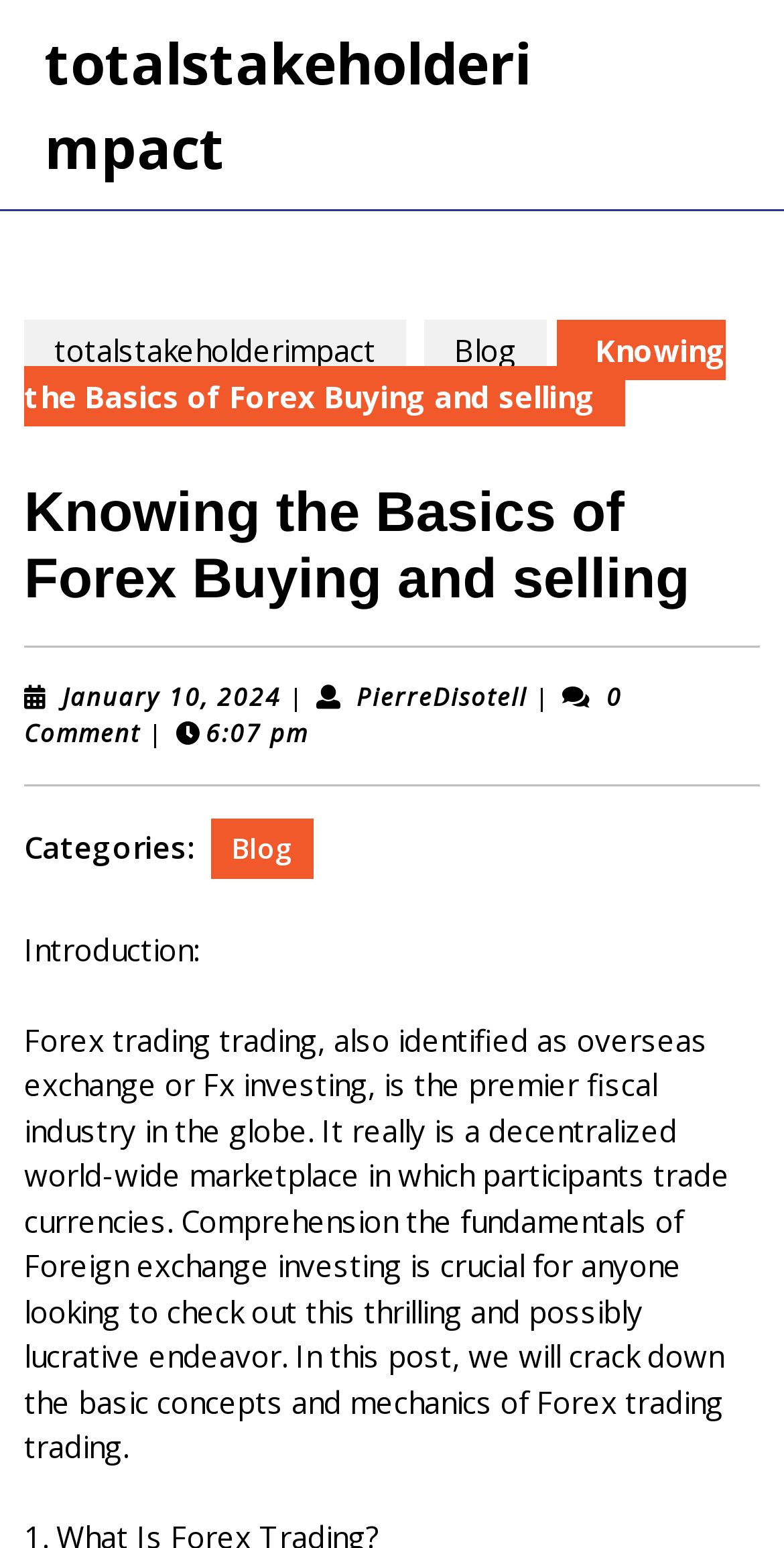What is the main topic of this blog post?
Refer to the image and give a detailed answer to the query.

The main topic of this blog post can be determined by looking at the introductory text which mentions 'Forex trading trading, also identified as overseas exchange or Fx investing, is the premier fiscal industry in the globe.' This suggests that the main topic of this blog post is Forex trading.